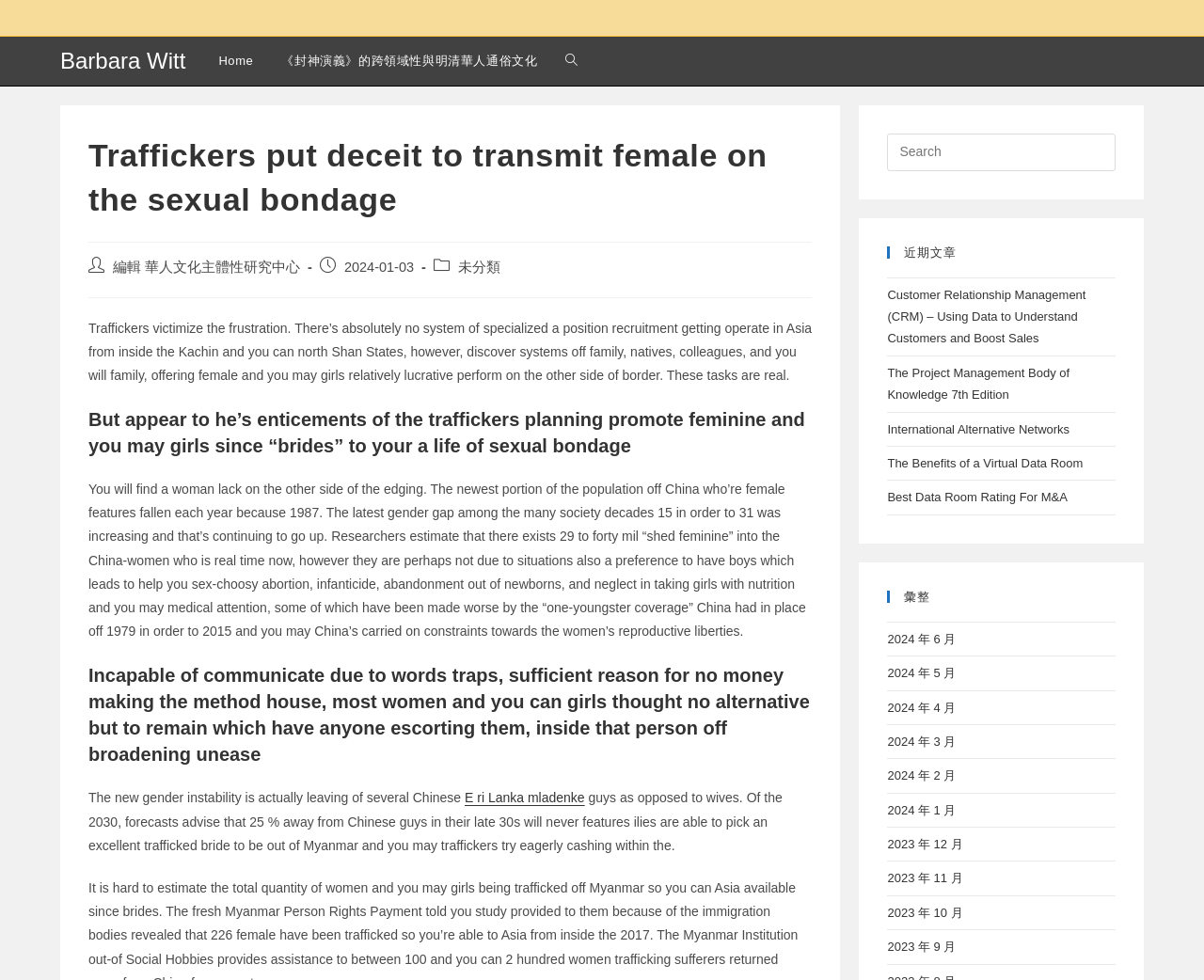Using the webpage screenshot, find the UI element described by Е ri Lanka mladenke. Provide the bounding box coordinates in the format (top-left x, top-left y, bottom-right x, bottom-right y), ensuring all values are floating point numbers between 0 and 1.

[0.386, 0.807, 0.486, 0.822]